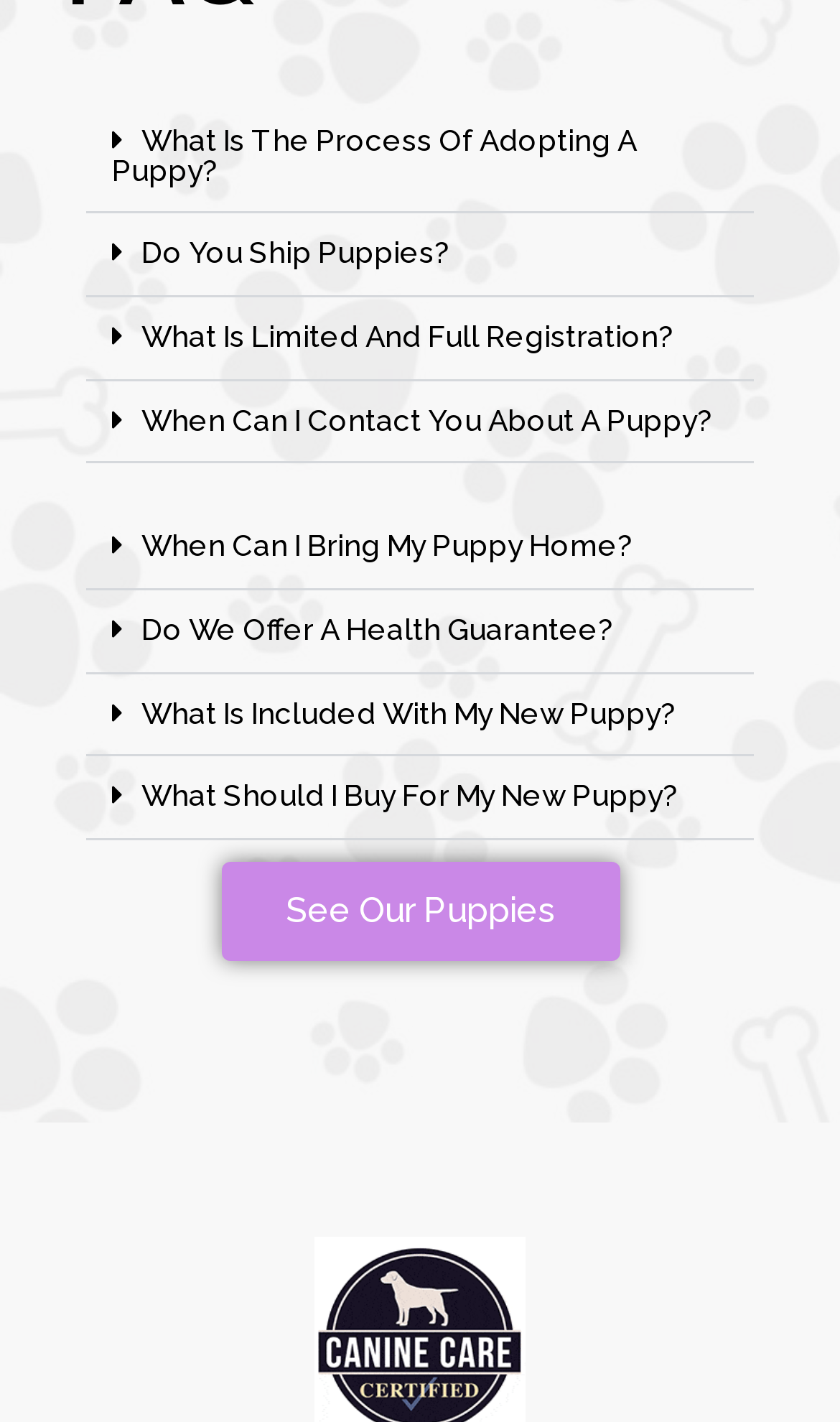Please provide the bounding box coordinates for the UI element as described: "See Our Puppies". The coordinates must be four floats between 0 and 1, represented as [left, top, right, bottom].

[0.263, 0.606, 0.737, 0.676]